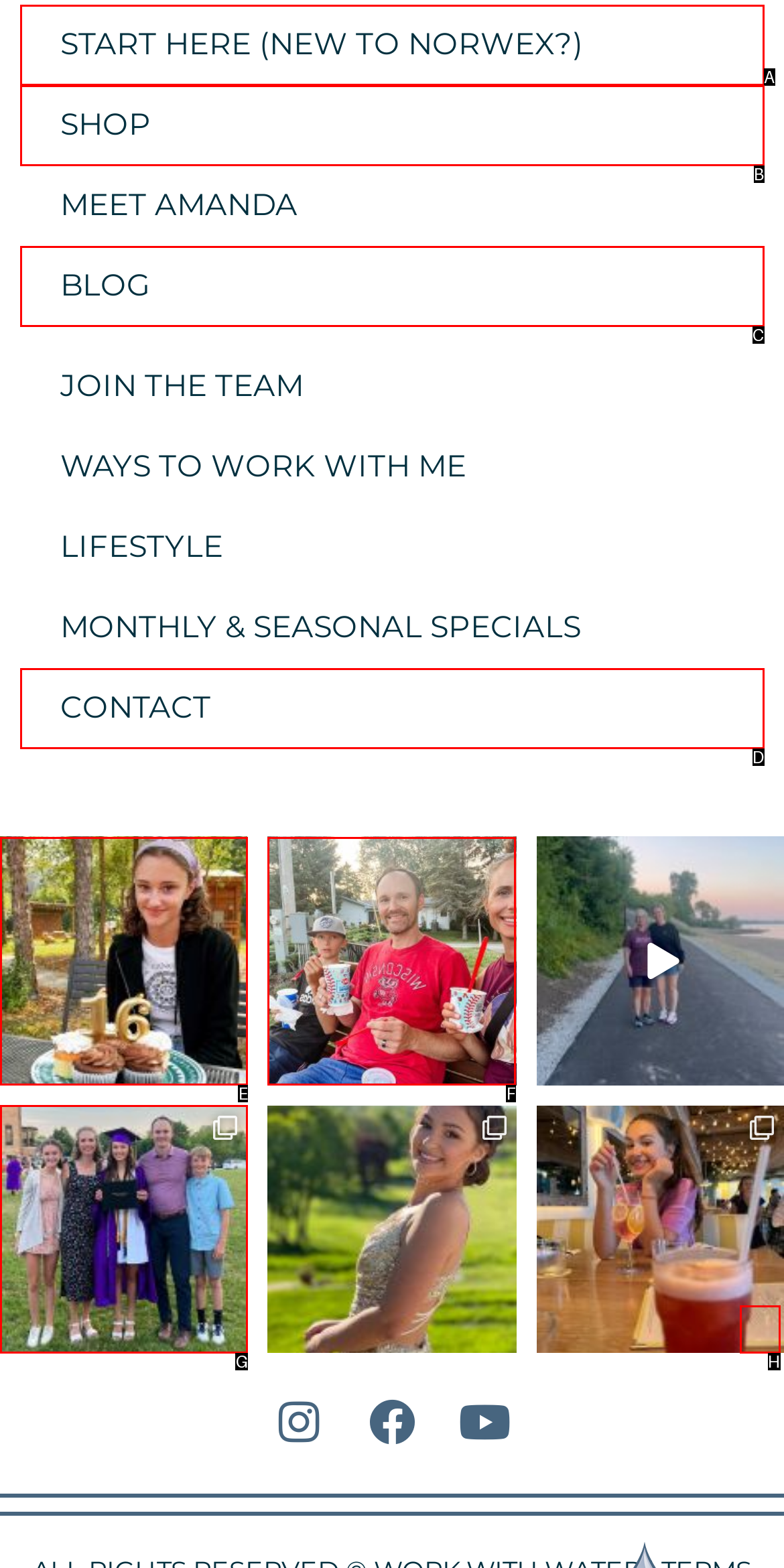Tell me which option best matches the description: Shop
Answer with the option's letter from the given choices directly.

B